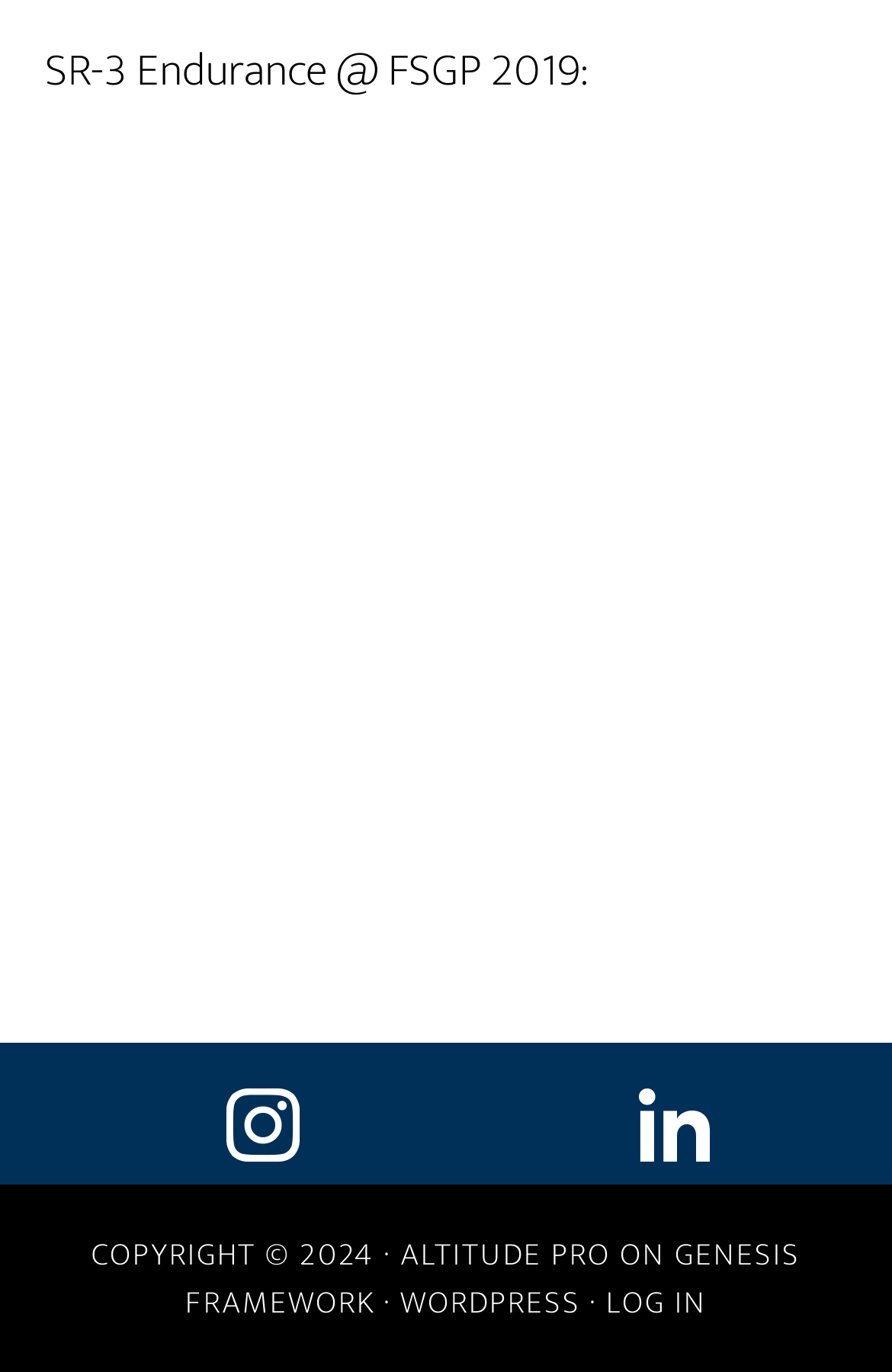How many links are there in the footer?
Using the image, answer in one word or phrase.

4